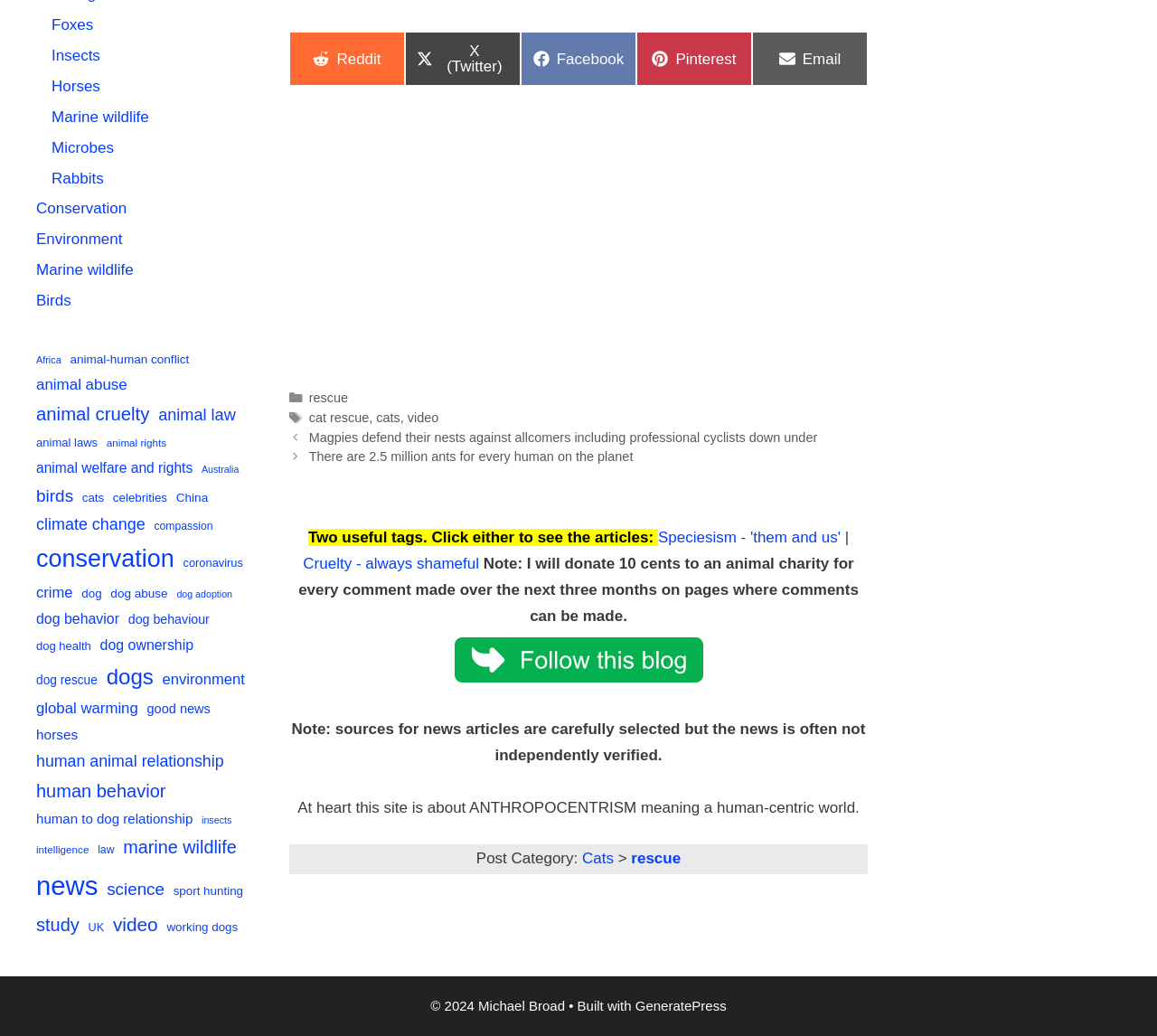Please specify the bounding box coordinates of the element that should be clicked to execute the given instruction: 'Follow the link to 'Speciesism - 'them and us'''. Ensure the coordinates are four float numbers between 0 and 1, expressed as [left, top, right, bottom].

[0.569, 0.51, 0.727, 0.527]